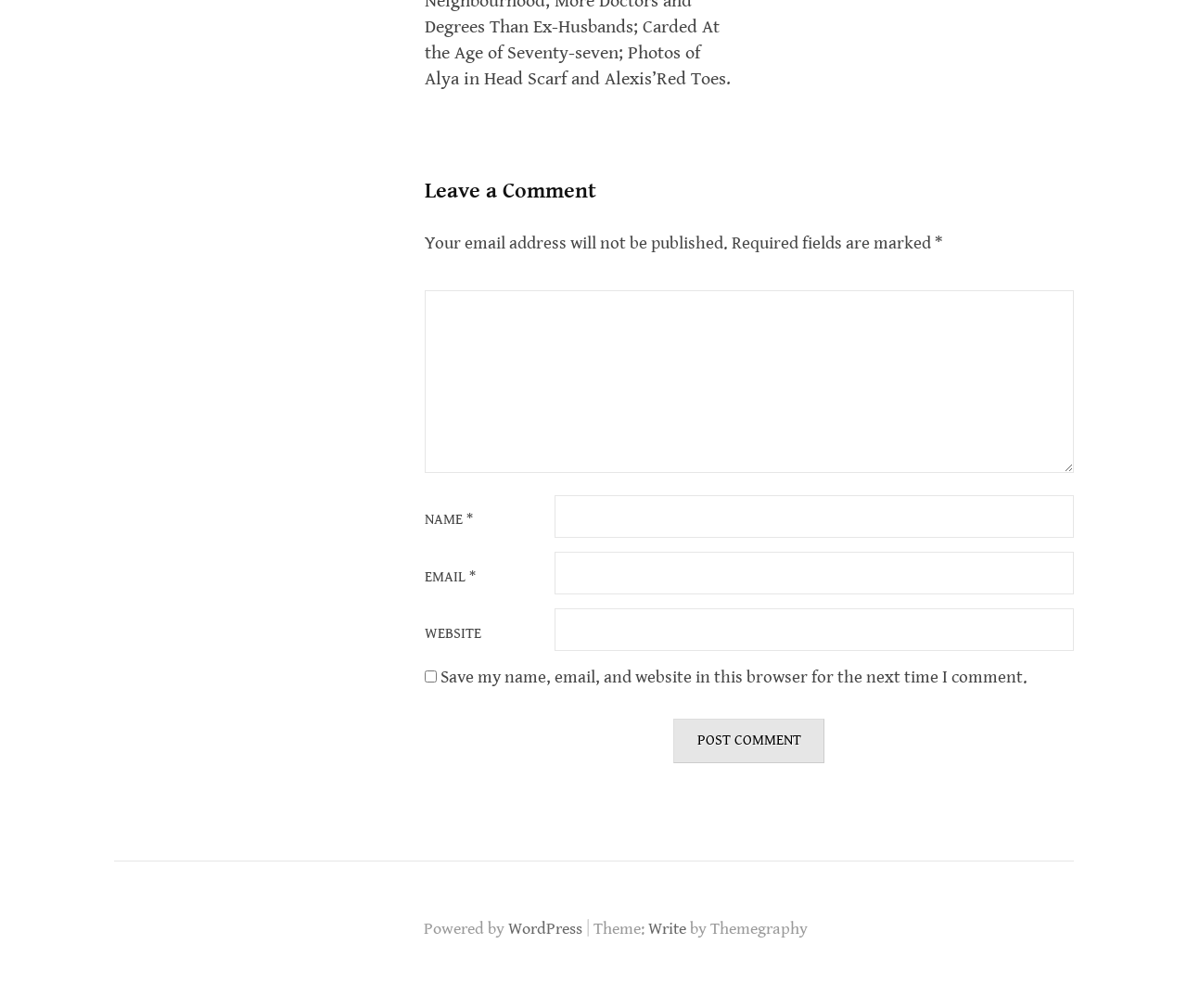What is required to post a comment?
Look at the webpage screenshot and answer the question with a detailed explanation.

Based on the webpage, it is clear that the user needs to fill in the 'Name' and 'Email' fields, which are marked as required, in order to post a comment.